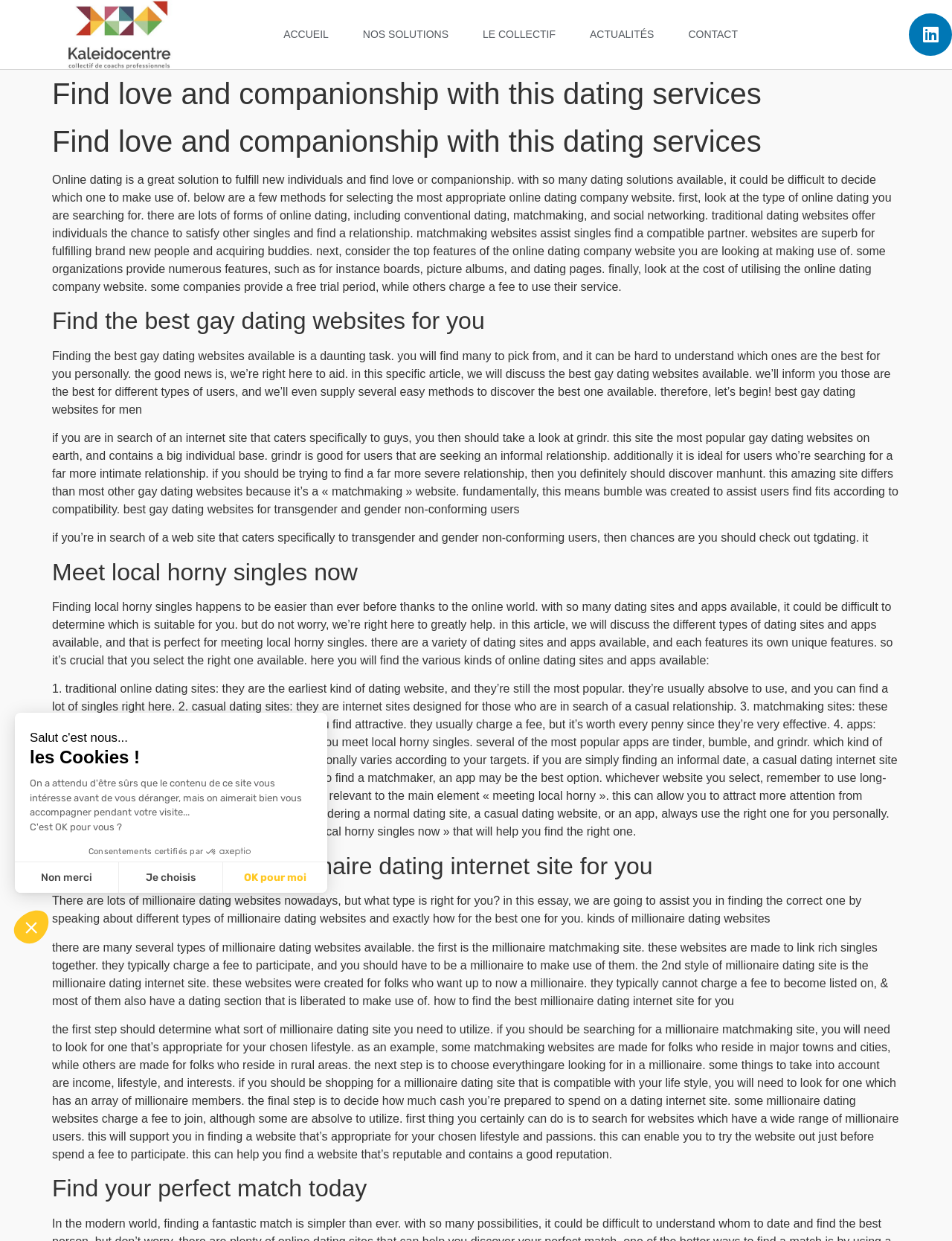Point out the bounding box coordinates of the section to click in order to follow this instruction: "Click the 'ACCUEIL' link".

[0.282, 0.0, 0.361, 0.055]